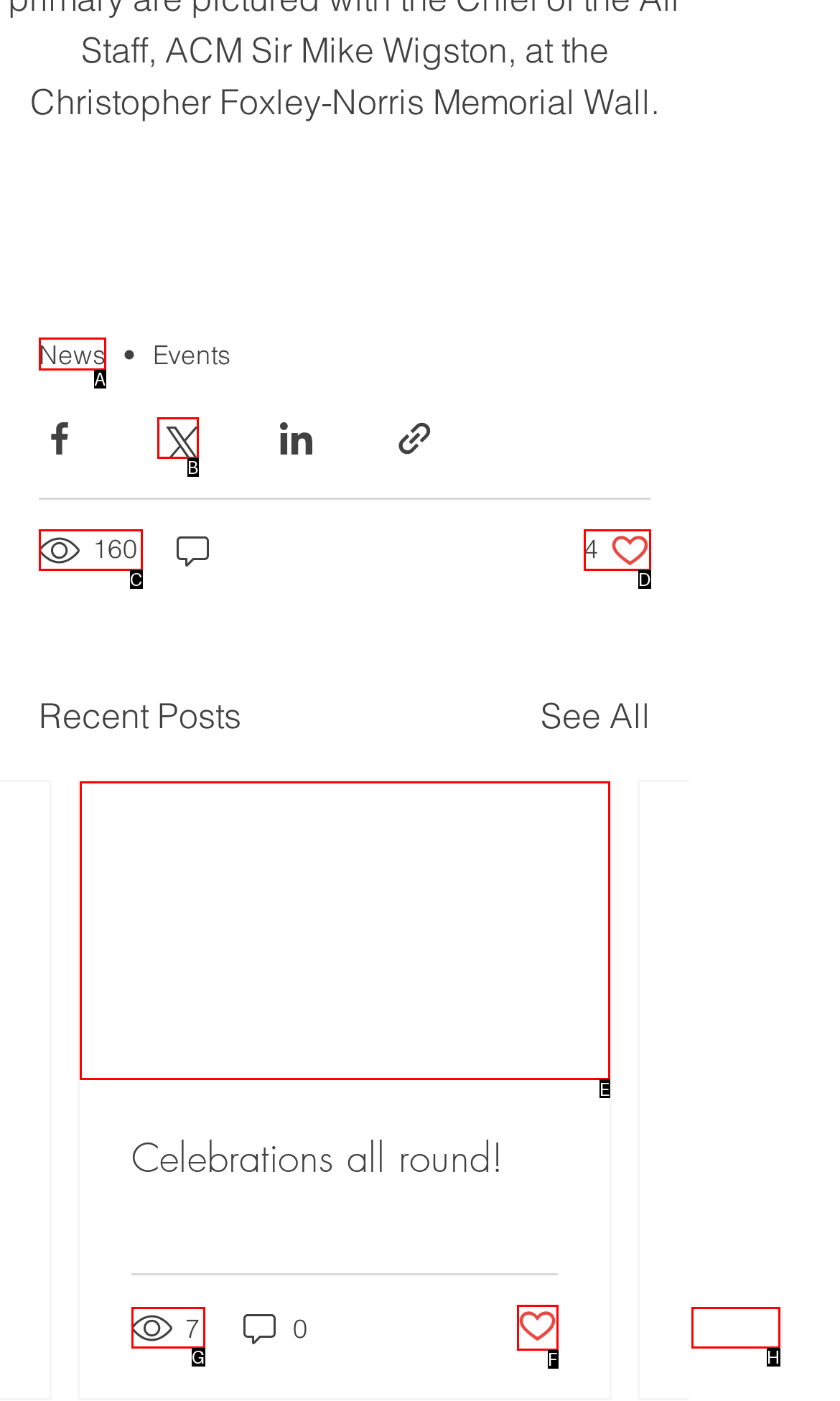Find the HTML element that matches the description provided: Send
Answer using the corresponding option letter.

None